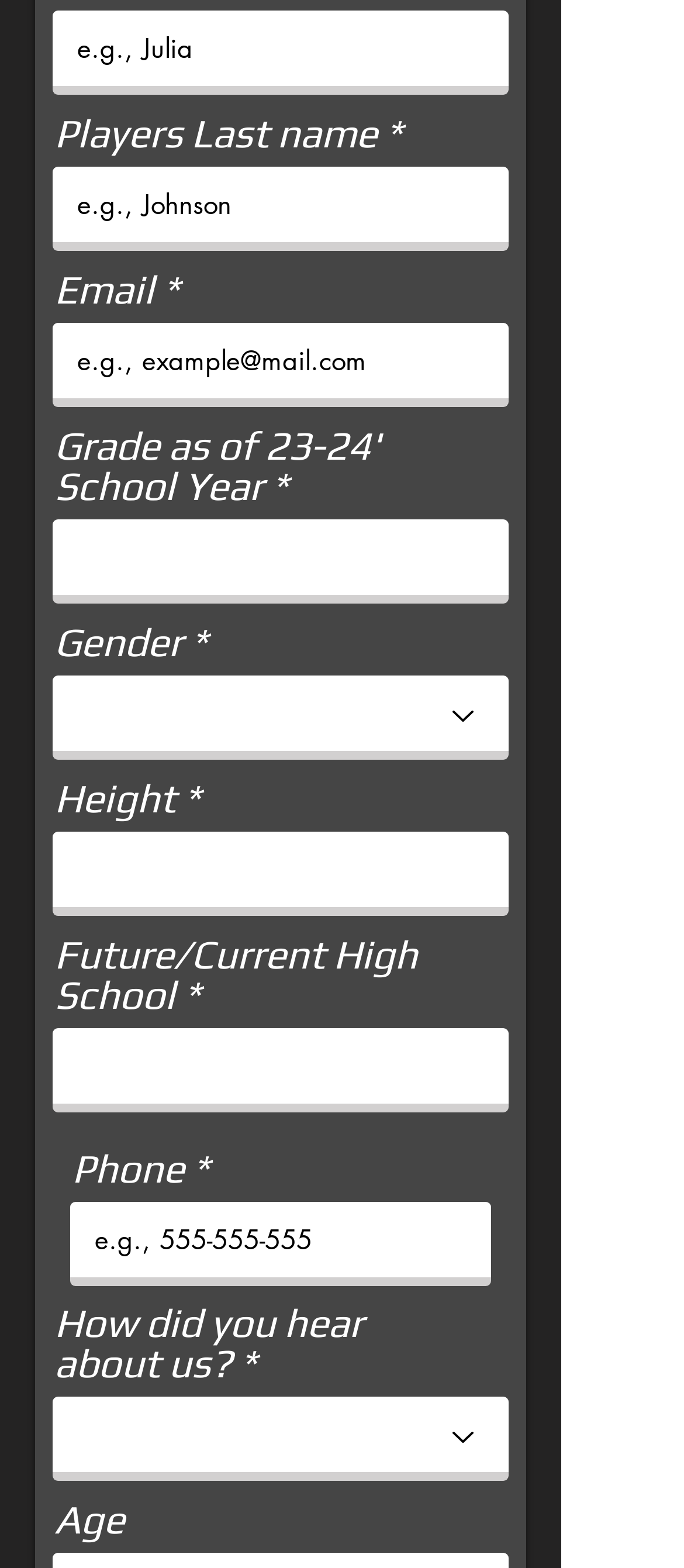Using the element description: "name="players-last name" placeholder="e.g., Johnson"", determine the bounding box coordinates. The coordinates should be in the format [left, top, right, bottom], with values between 0 and 1.

[0.077, 0.106, 0.744, 0.16]